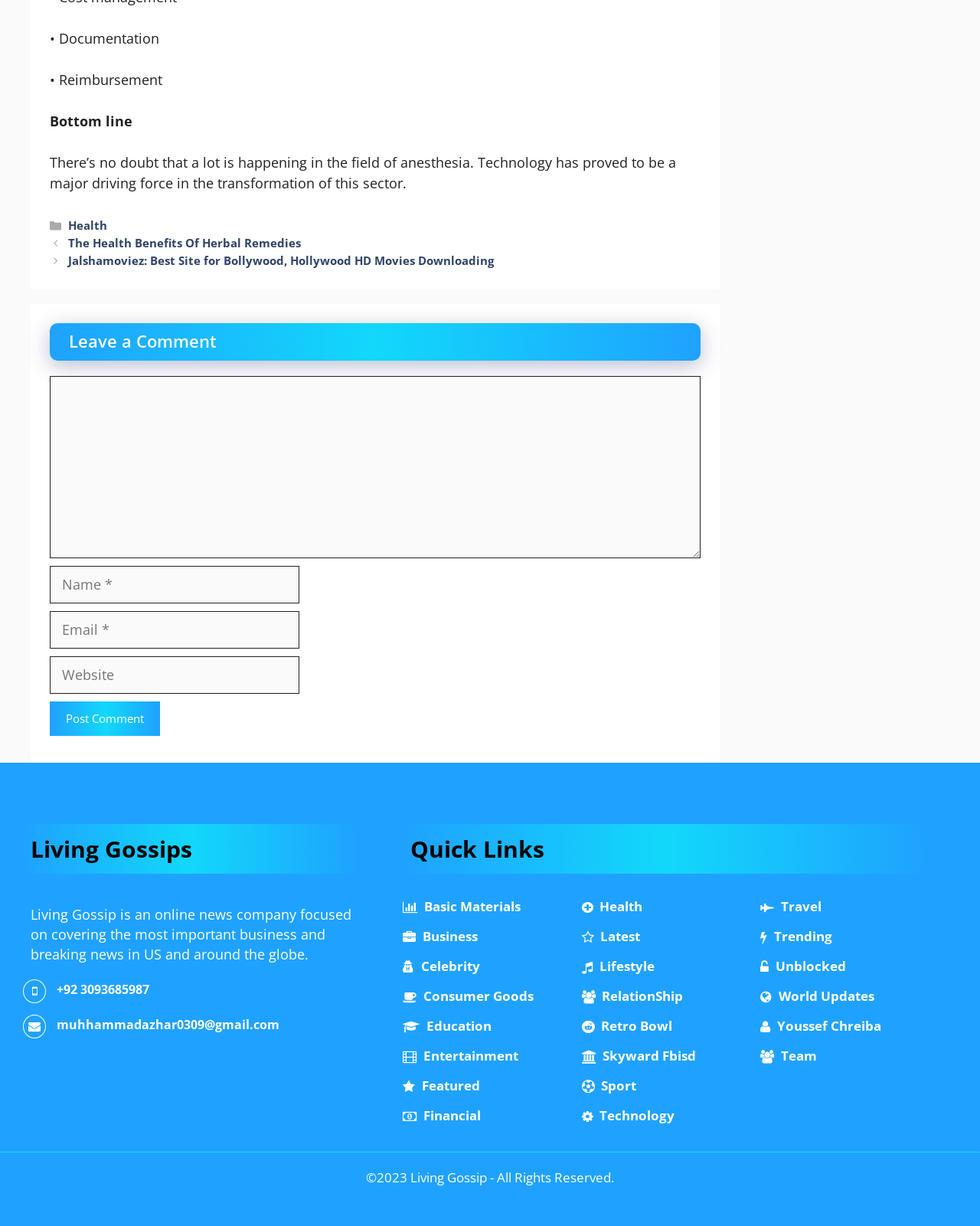Identify the bounding box coordinates for the region of the element that should be clicked to carry out the instruction: "Click on the 'Post Comment' button". The bounding box coordinates should be four float numbers between 0 and 1, i.e., [left, top, right, bottom].

[0.051, 0.572, 0.163, 0.6]